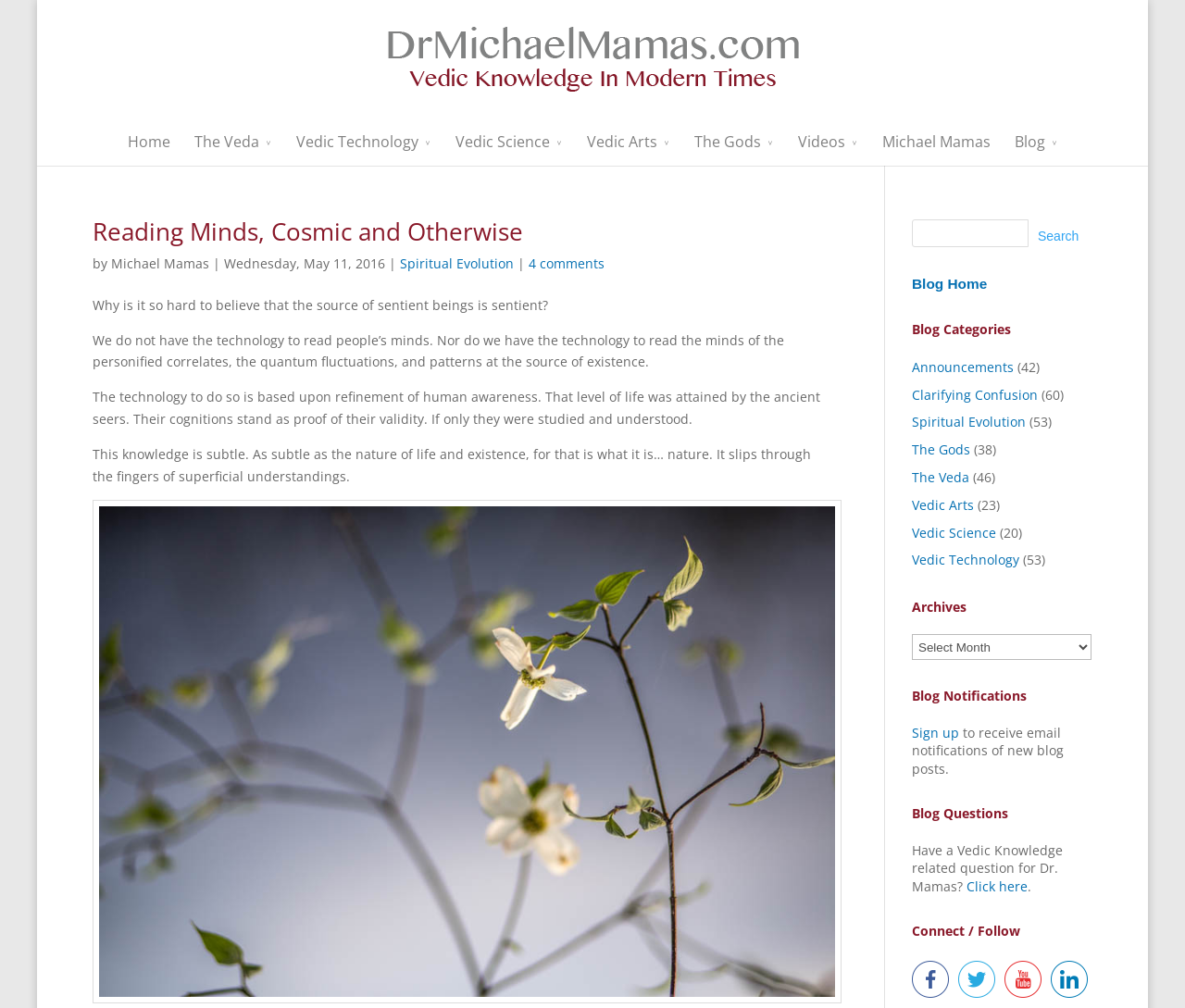Please find and give the text of the main heading on the webpage.

Reading Minds, Cosmic and Otherwise